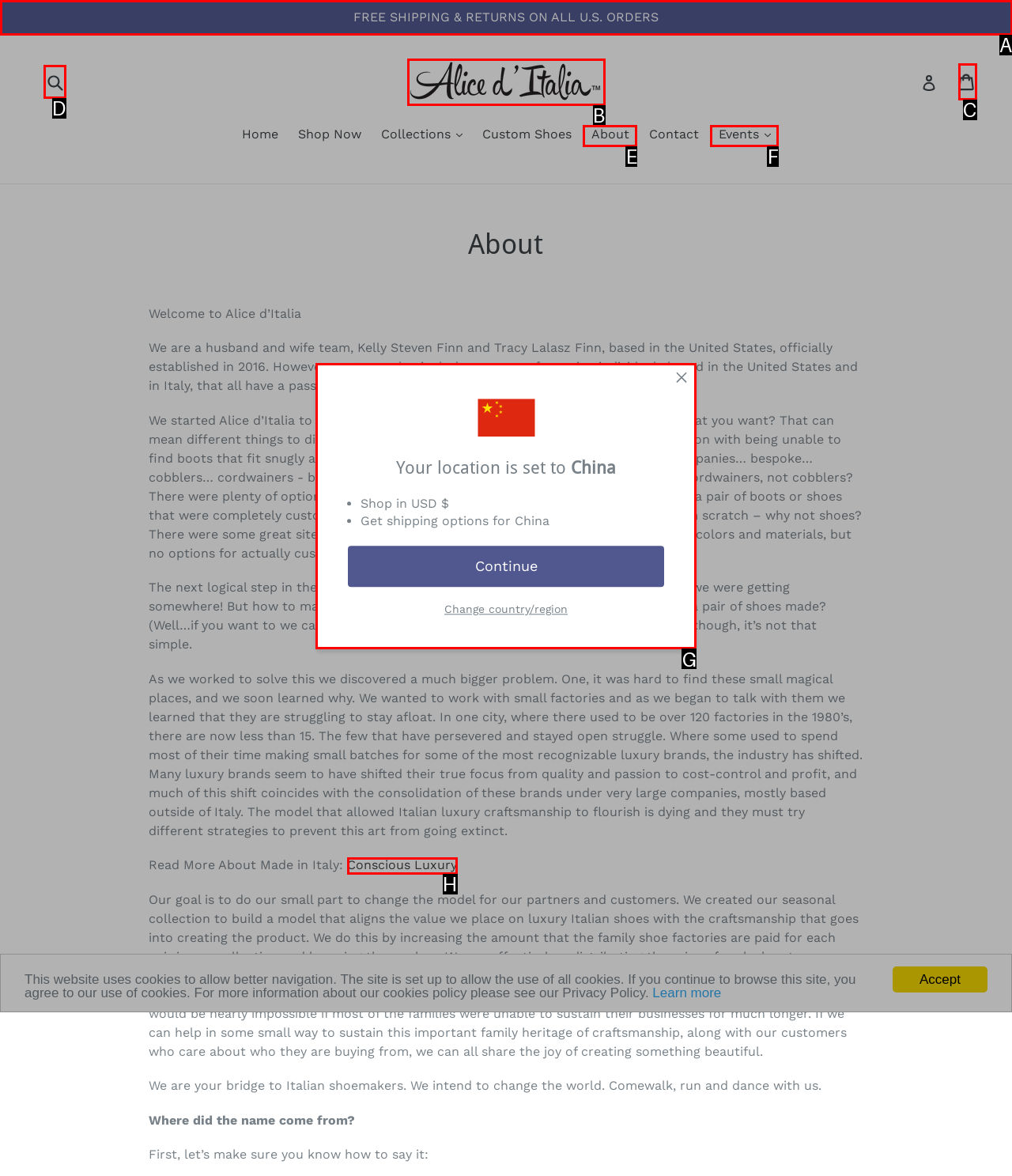Point out the UI element to be clicked for this instruction: Dismiss the location notification. Provide the answer as the letter of the chosen element.

G